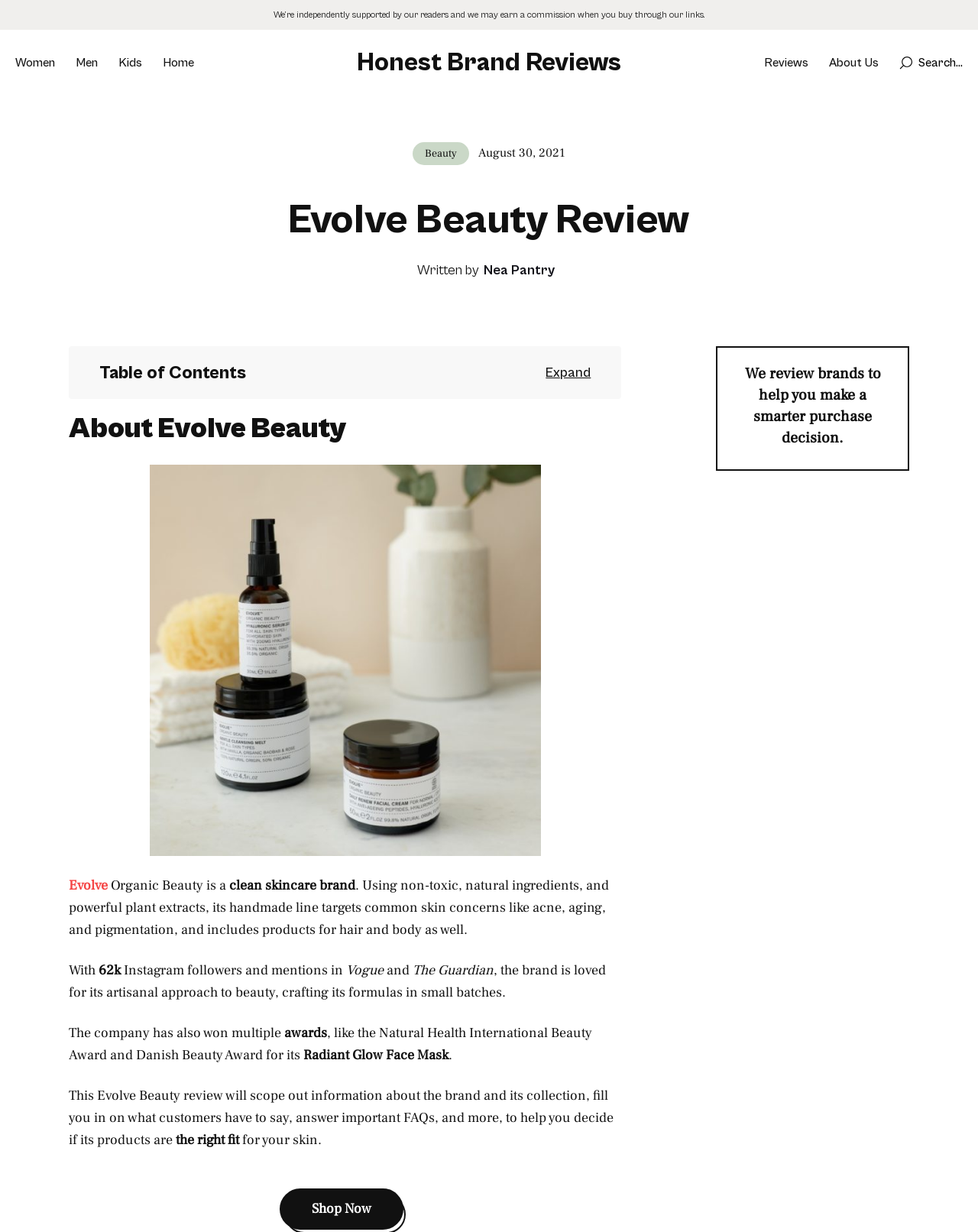Please answer the following query using a single word or phrase: 
What is the purpose of this review?

To help decide if products are right fit for skin